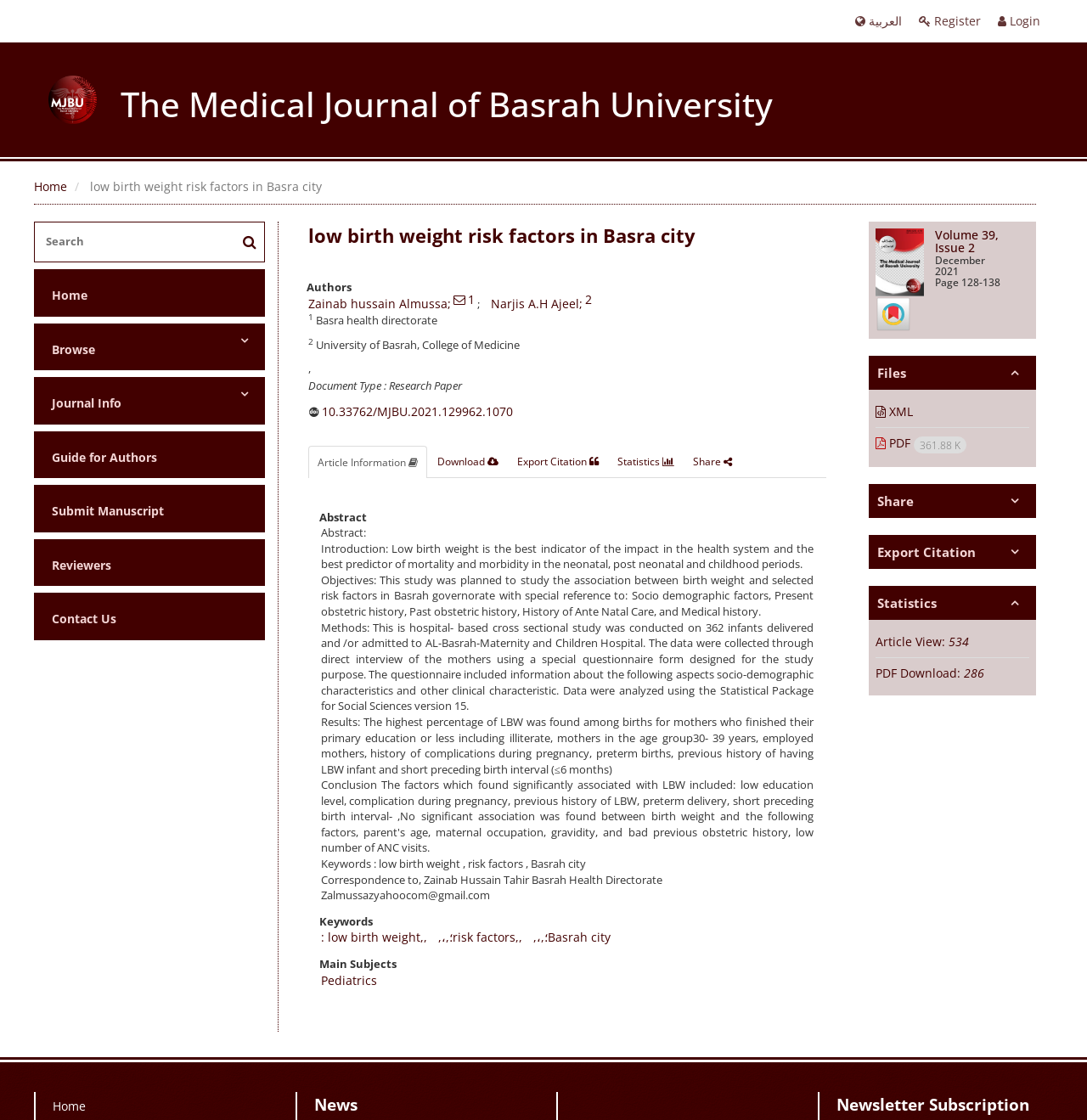Provide a thorough and detailed response to the question by examining the image: 
How many infants were included in the study?

I found this information in the methods section of the abstract, which states that the study was conducted on 362 infants delivered and/or admitted to AL-Basrah-Maternity and Children Hospital.